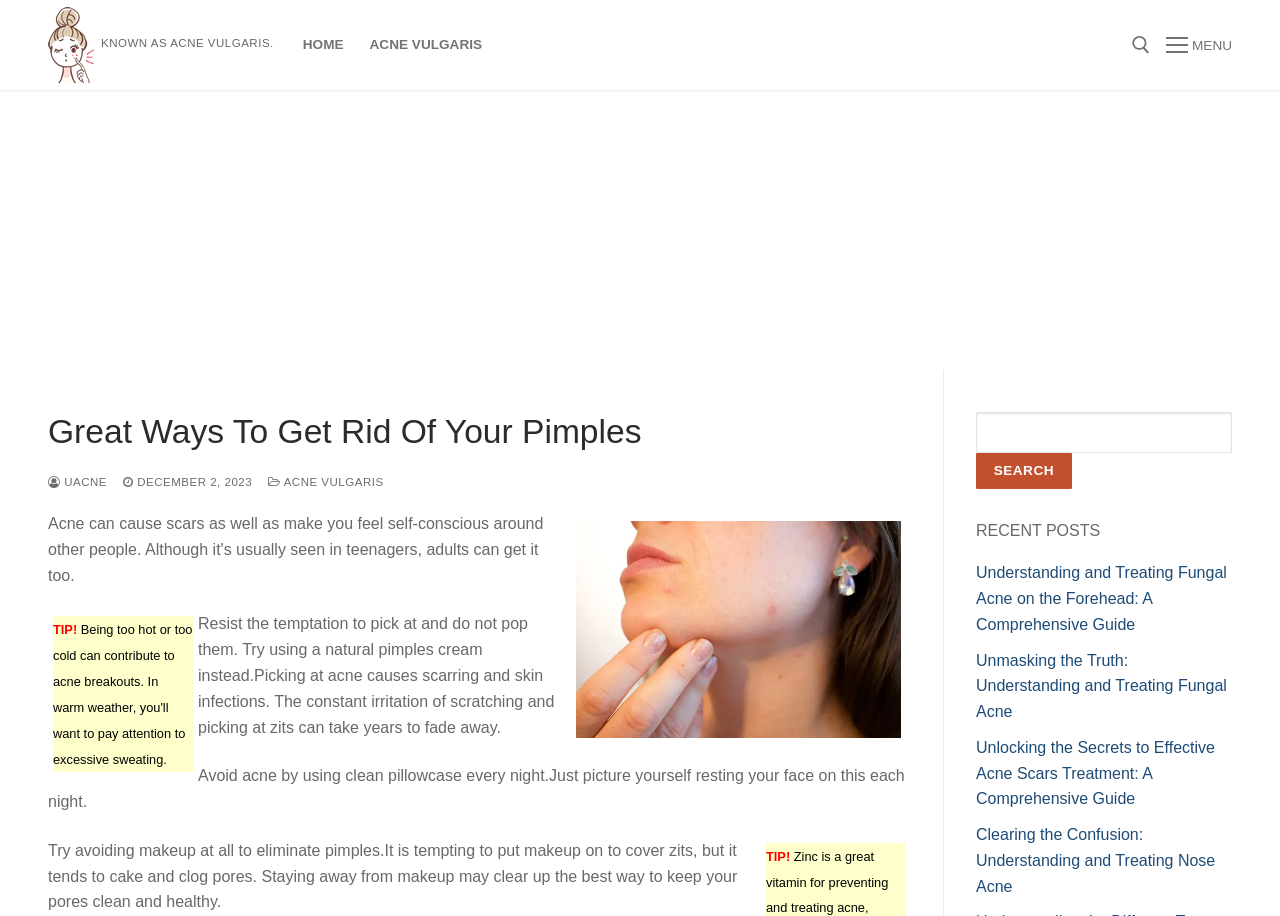Find the bounding box coordinates of the element you need to click on to perform this action: 'Open the search tool'. The coordinates should be represented by four float values between 0 and 1, in the format [left, top, right, bottom].

[0.884, 0.039, 0.898, 0.059]